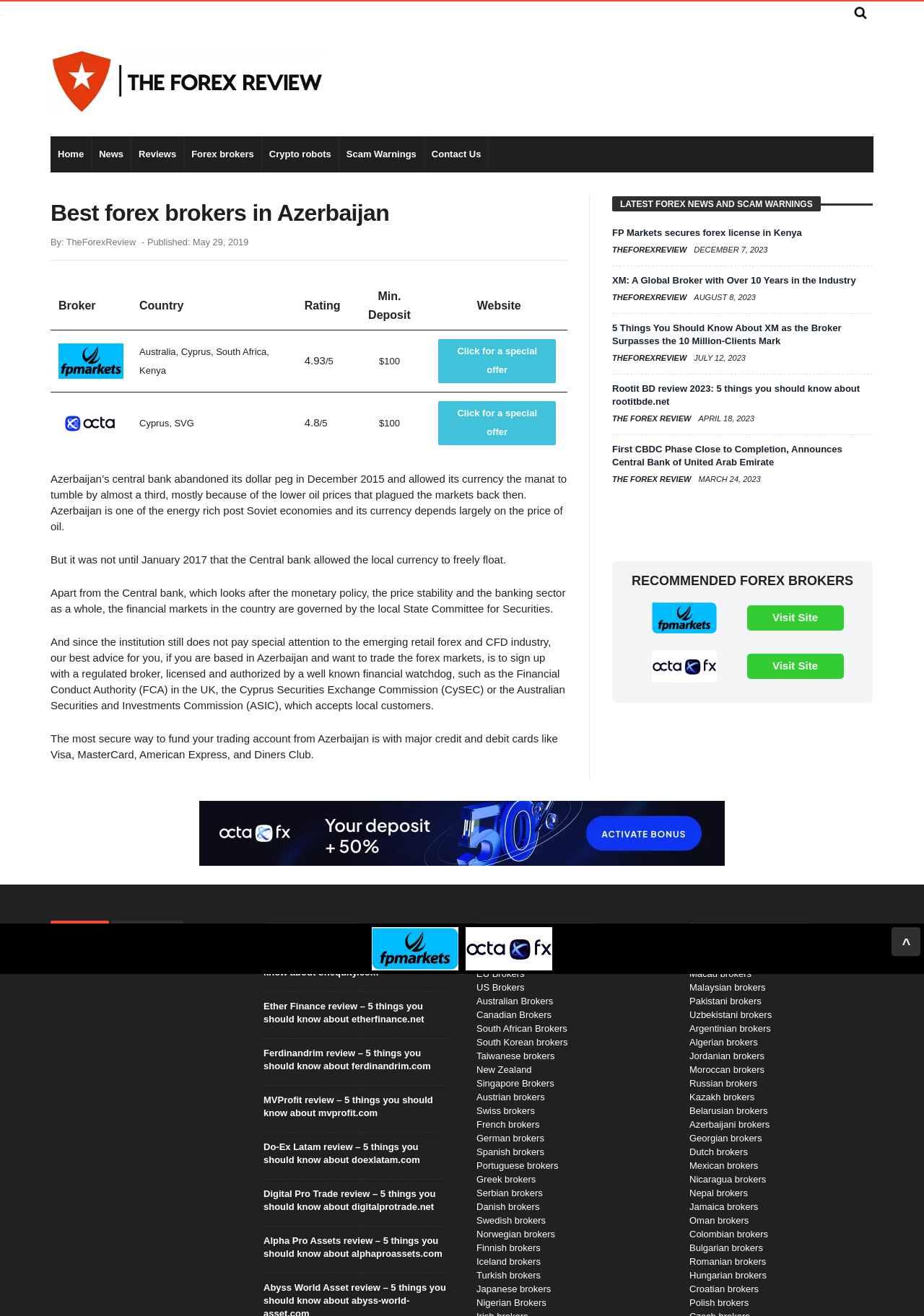Write an exhaustive caption that covers the webpage's main aspects.

The webpage is about the best forex brokers in Azerbaijan. At the top, there is a search icon and a heading "TheForexReview.com" with a logo. Below this, there is a navigation menu with links to "Home", "News", "Reviews", "Forex brokers", "Crypto robots", "Scam Warnings", and "Contact Us".

The main content of the page is divided into two sections. The first section has a heading "Best forex brokers in Azerbaijan" and a subheading "By: TheForexReview - Published: May 29, 2019". Below this, there is a table with five columns: "Broker", "Country", "Rating", "Min. Deposit", and "Website". The table has two rows, each representing a forex broker, with their respective information.

Below the table, there are four paragraphs of text discussing the forex market in Azerbaijan, the country's central bank, and the importance of signing up with a regulated broker. The text also mentions the most secure way to fund a trading account from Azerbaijan.

The second section of the main content has a heading "LATEST FOREX NEWS AND SCAM WARNINGS". This section contains a list of news articles and scam warnings, each with a heading, a link to the article, and a date. There are six news articles in total, with topics ranging from a broker securing a forex license in Kenya to a review of a broker's 10-year anniversary.

On the right side of the page, there is a section with a heading "RECOMMENDED FOREX BROKERS" and a table with a list of brokers, each with a logo and a link to their website.